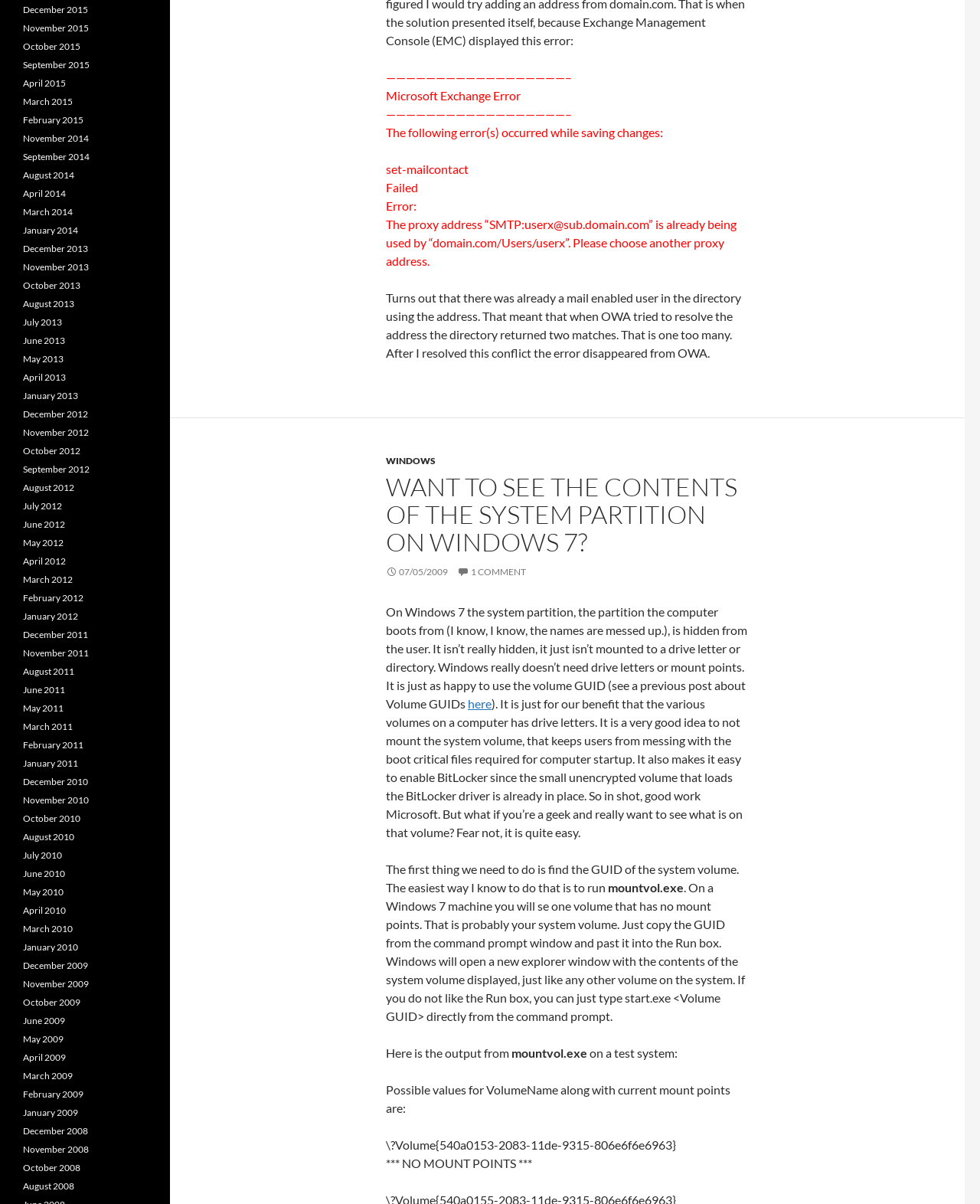Determine the bounding box coordinates in the format (top-left x, top-left y, bottom-right x, bottom-right y). Ensure all values are floating point numbers between 0 and 1. Identify the bounding box of the UI element described by: Windows

[0.394, 0.378, 0.445, 0.387]